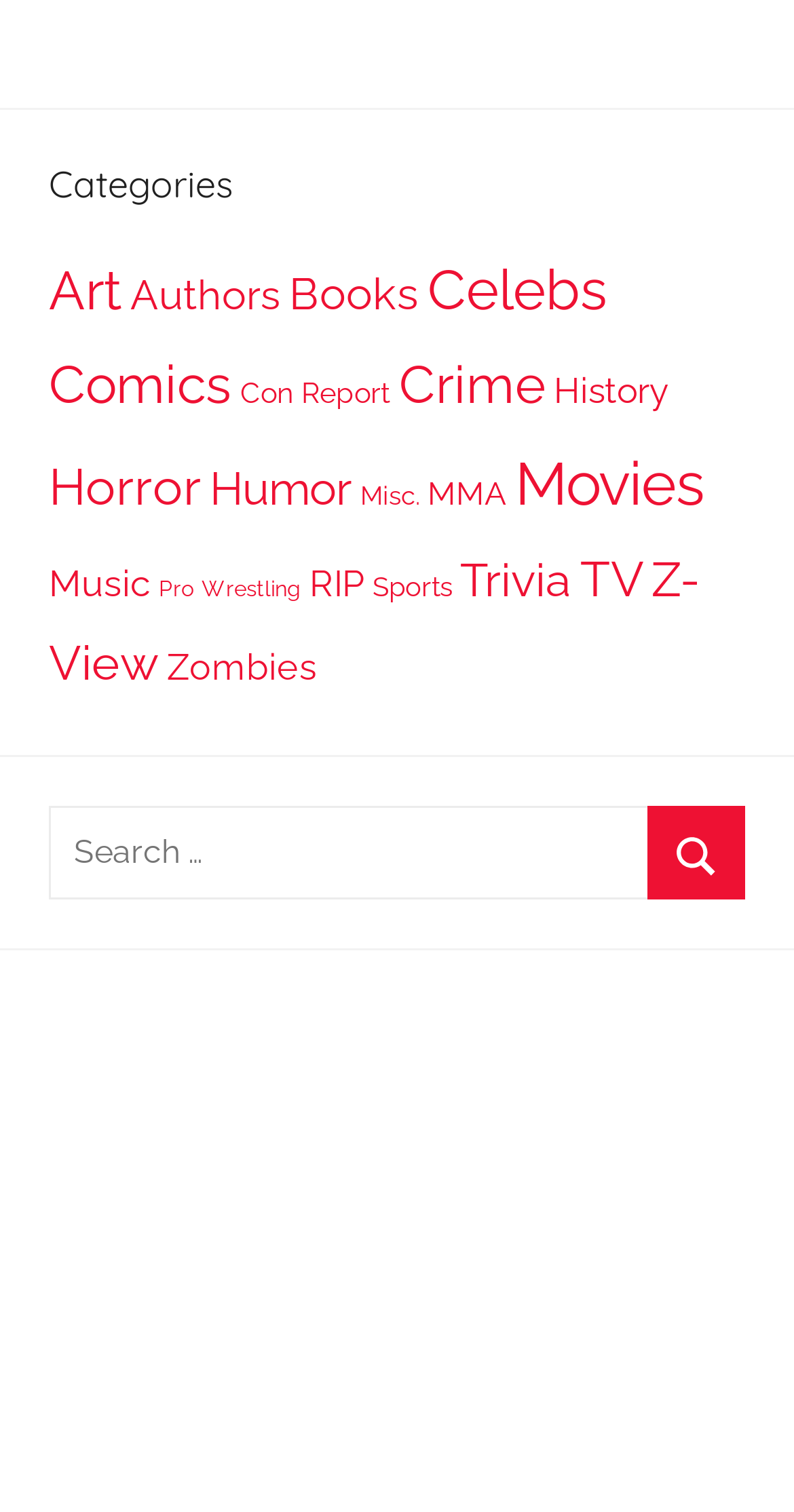Using the given description, provide the bounding box coordinates formatted as (top-left x, top-left y, bottom-right x, bottom-right y), with all values being floating point numbers between 0 and 1. Description: Trivia

[0.579, 0.365, 0.721, 0.4]